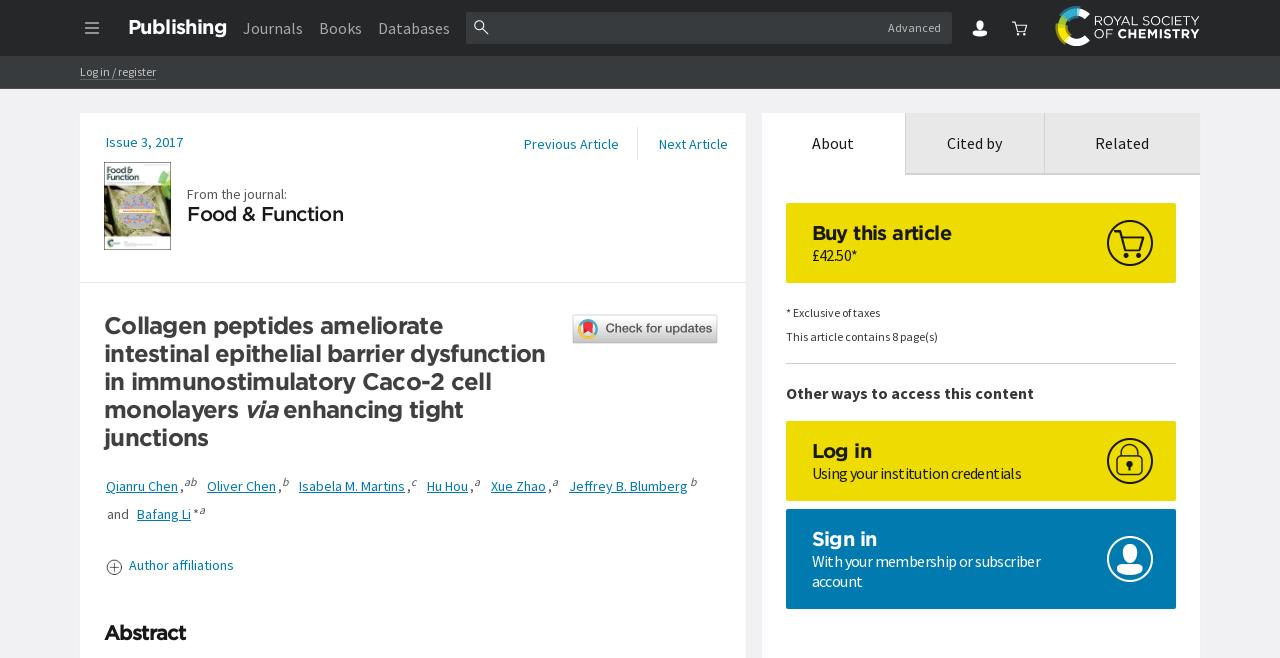Provide a brief response using a word or short phrase to this question:
What is the name of the journal?

Food & Function